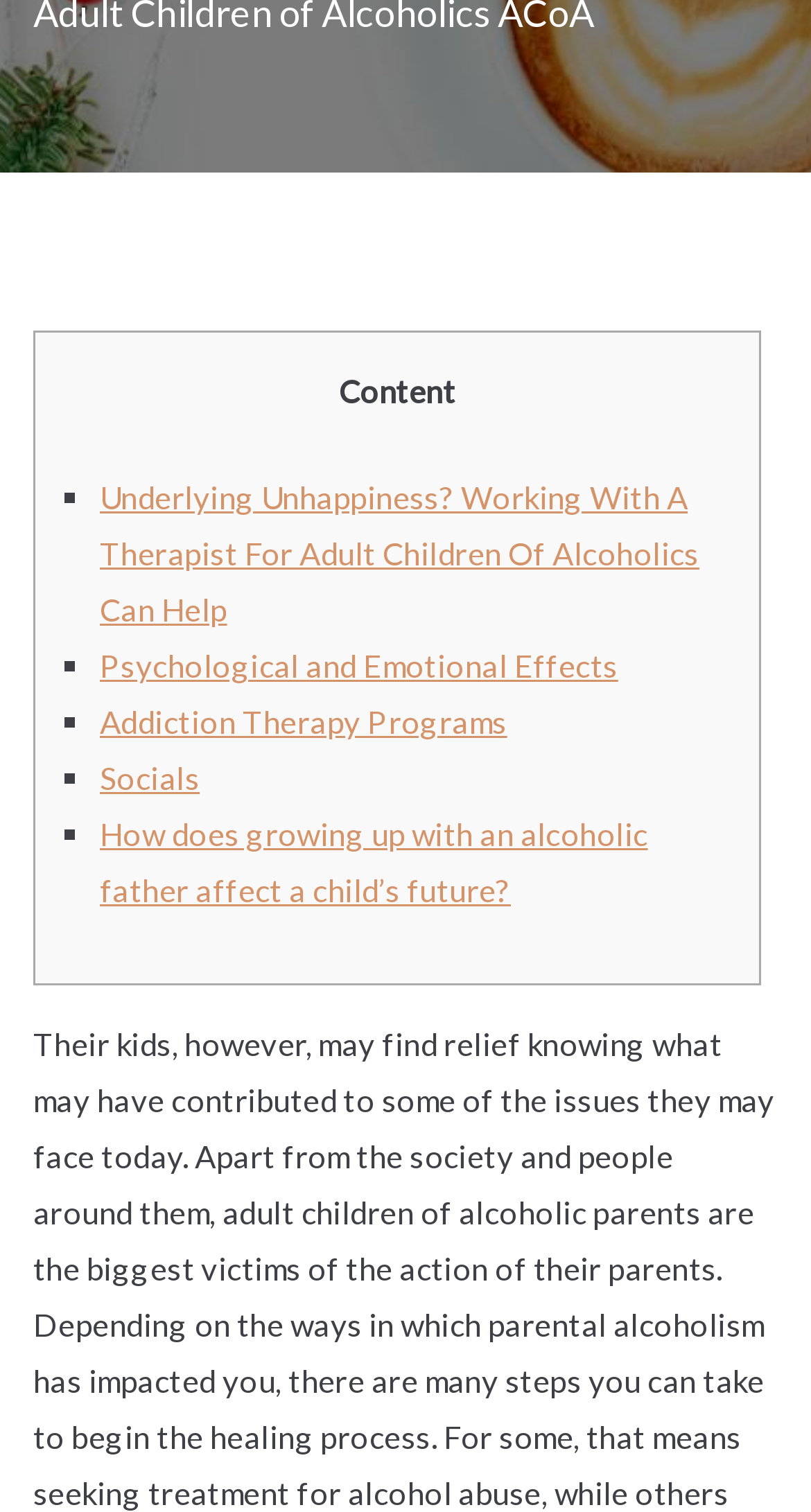Given the description: "Socials", determine the bounding box coordinates of the UI element. The coordinates should be formatted as four float numbers between 0 and 1, [left, top, right, bottom].

[0.123, 0.502, 0.246, 0.527]